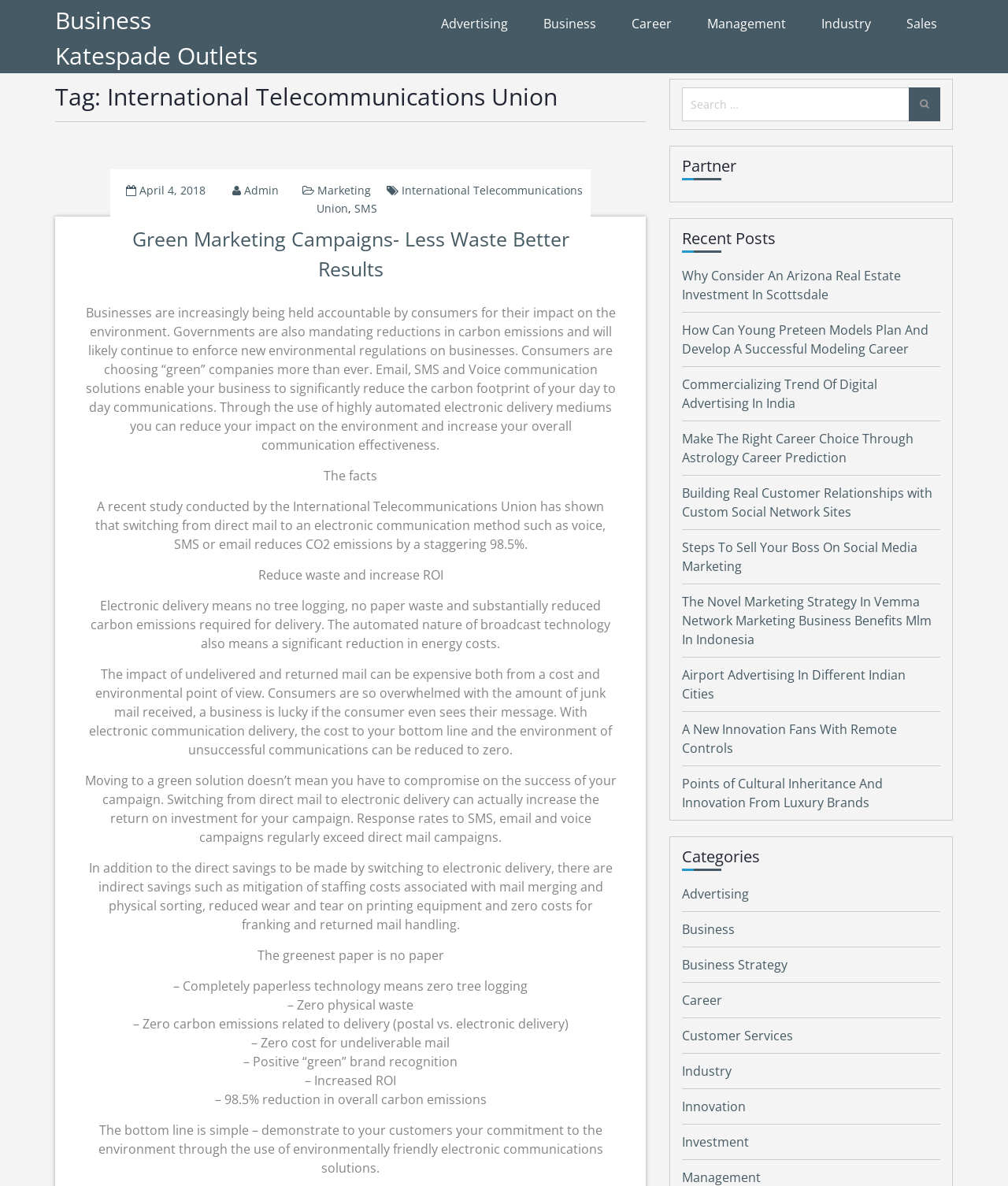What is the benefit of switching from direct mail to electronic communication?
Refer to the image and offer an in-depth and detailed answer to the question.

According to the article on this webpage, switching from direct mail to electronic communication methods such as email, SMS, or voice can reduce CO2 emissions by a staggering 98.5%, making it a more environmentally friendly option.